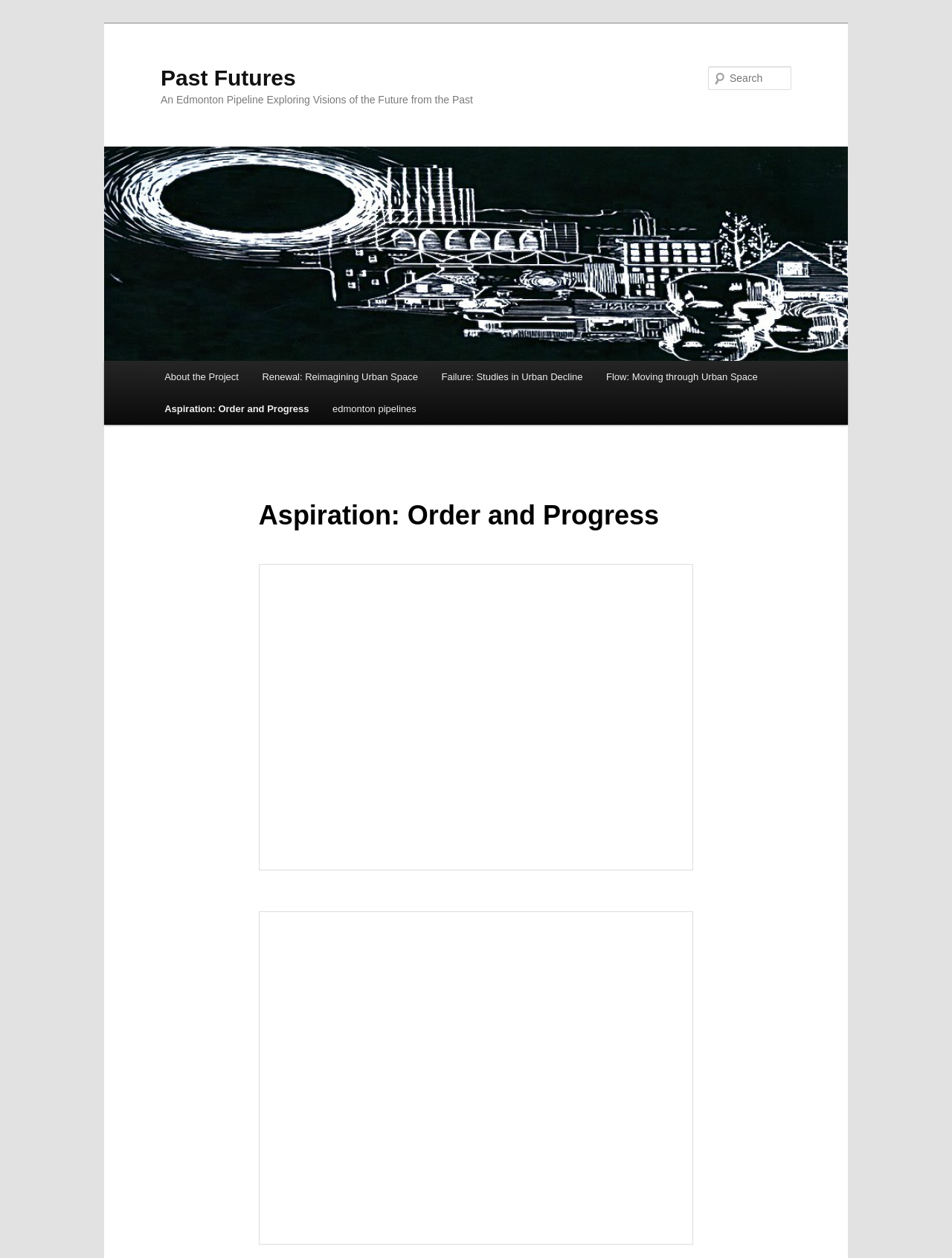Determine the bounding box coordinates for the area you should click to complete the following instruction: "search".

[0.744, 0.053, 0.831, 0.072]